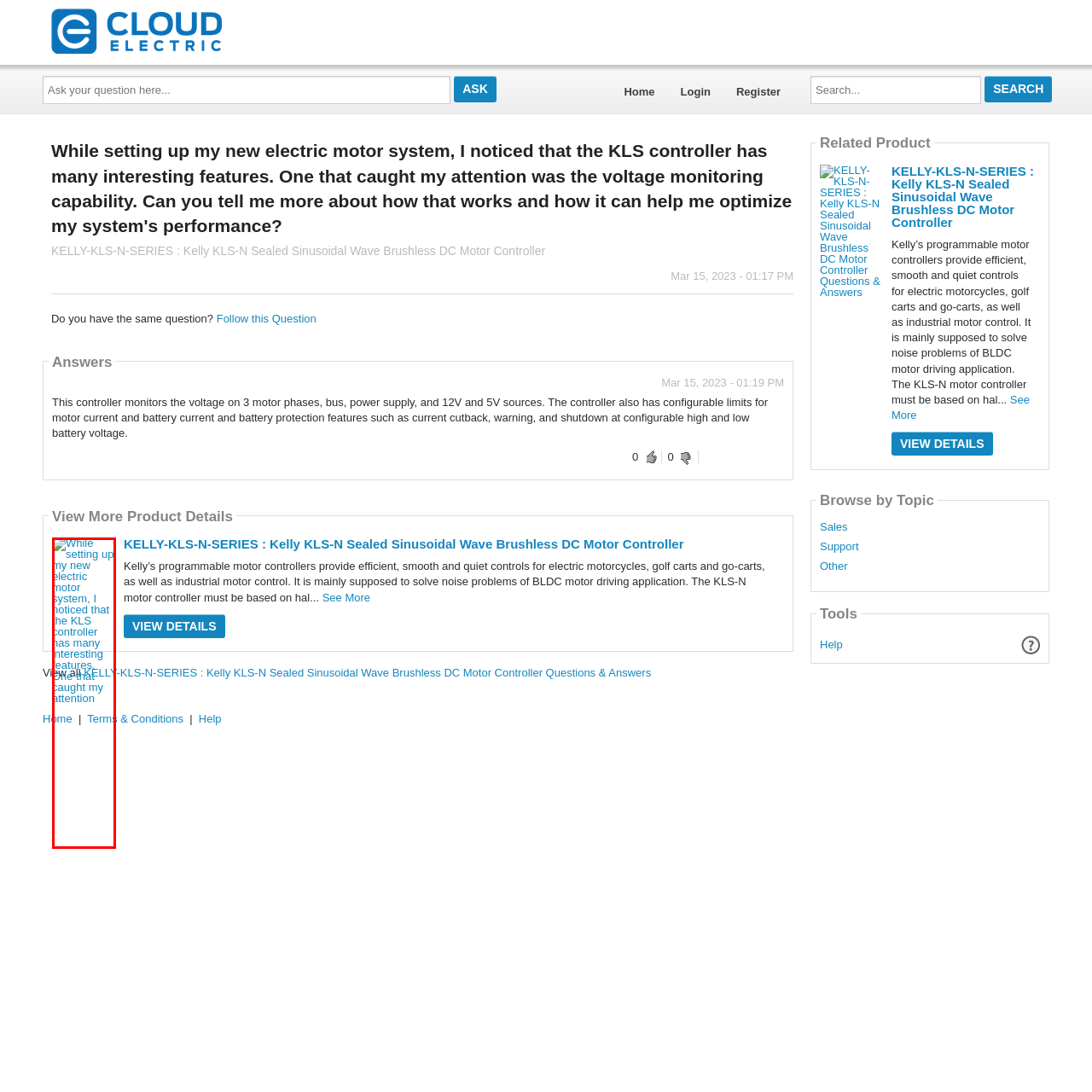What type of system is the KLS-N series controller used in?
Take a look at the image highlighted by the red bounding box and provide a detailed answer to the question.

The KLS-N series controller is used in electric motor systems, which is evident from the context of the inquiry and the discussion of its features and importance in such setups.